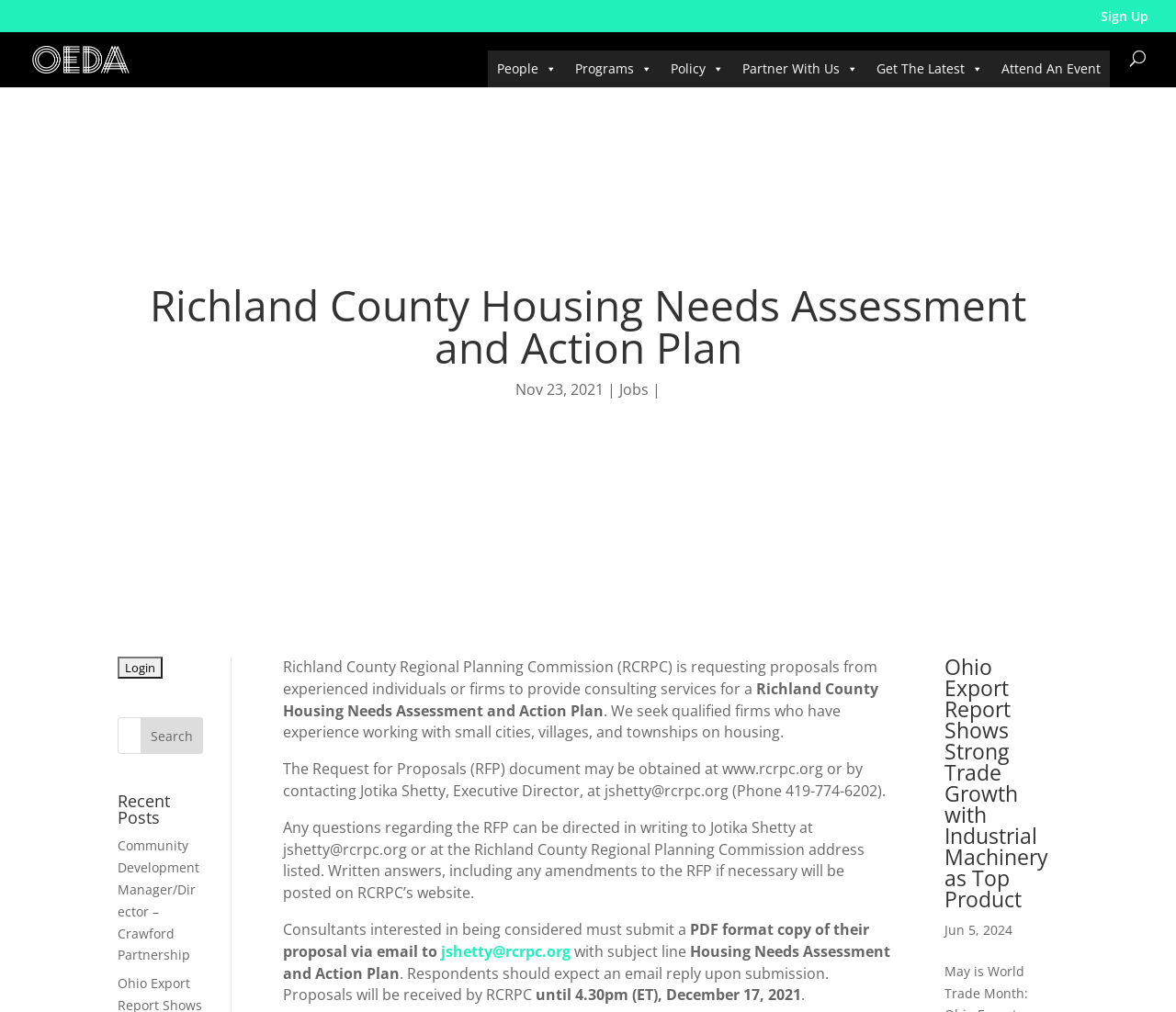Examine the image and give a thorough answer to the following question:
What is the purpose of the Richland County Housing Needs Assessment?

The purpose of the Richland County Housing Needs Assessment can be inferred from the text 'Richland County Regional Planning Commission (RCRPC) is requesting proposals from experienced individuals or firms to provide consulting services for a...' which indicates that the assessment is for providing consulting services.